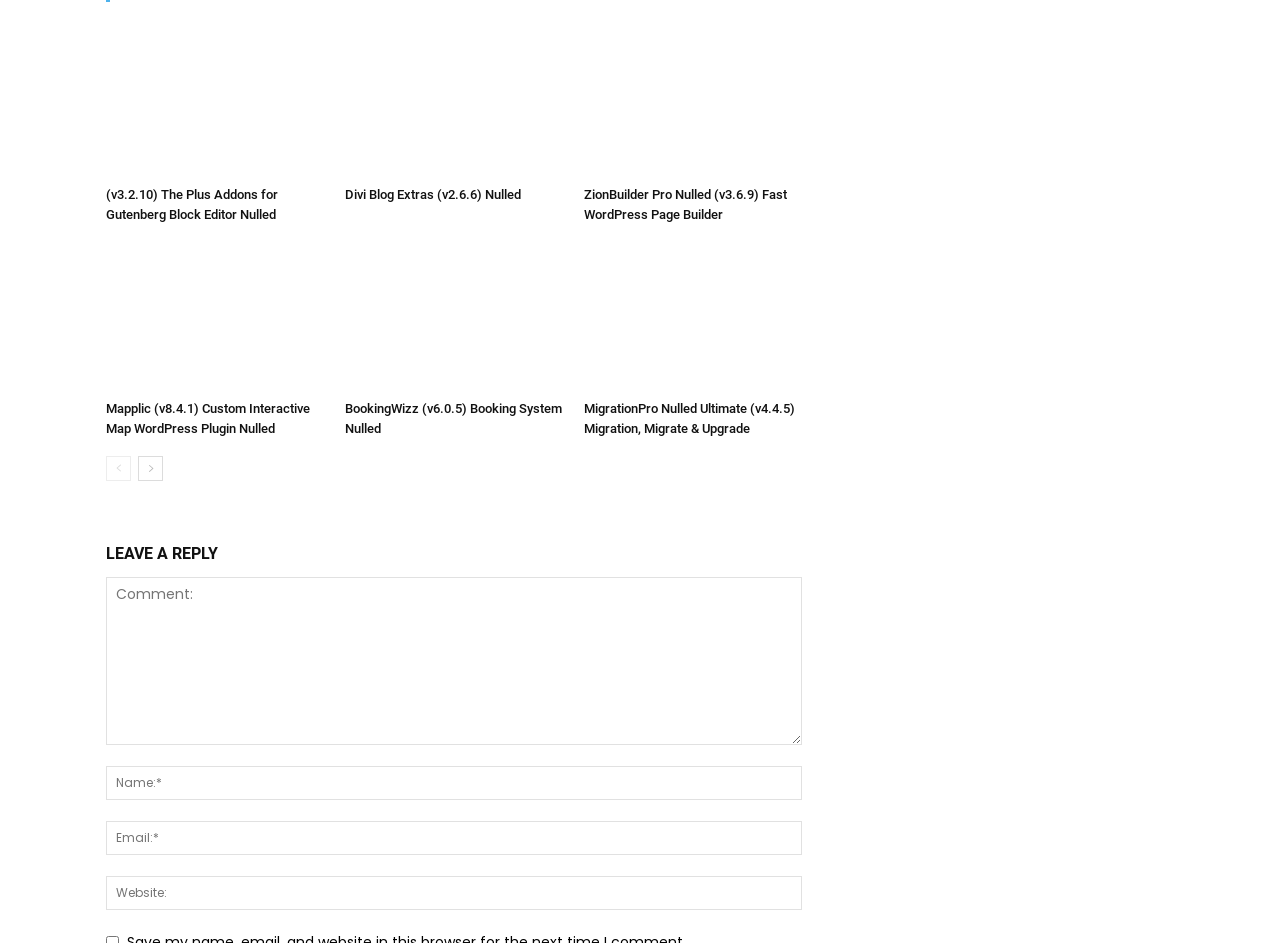What type of content is listed on this webpage?
Based on the screenshot, provide your answer in one word or phrase.

WordPress plugins